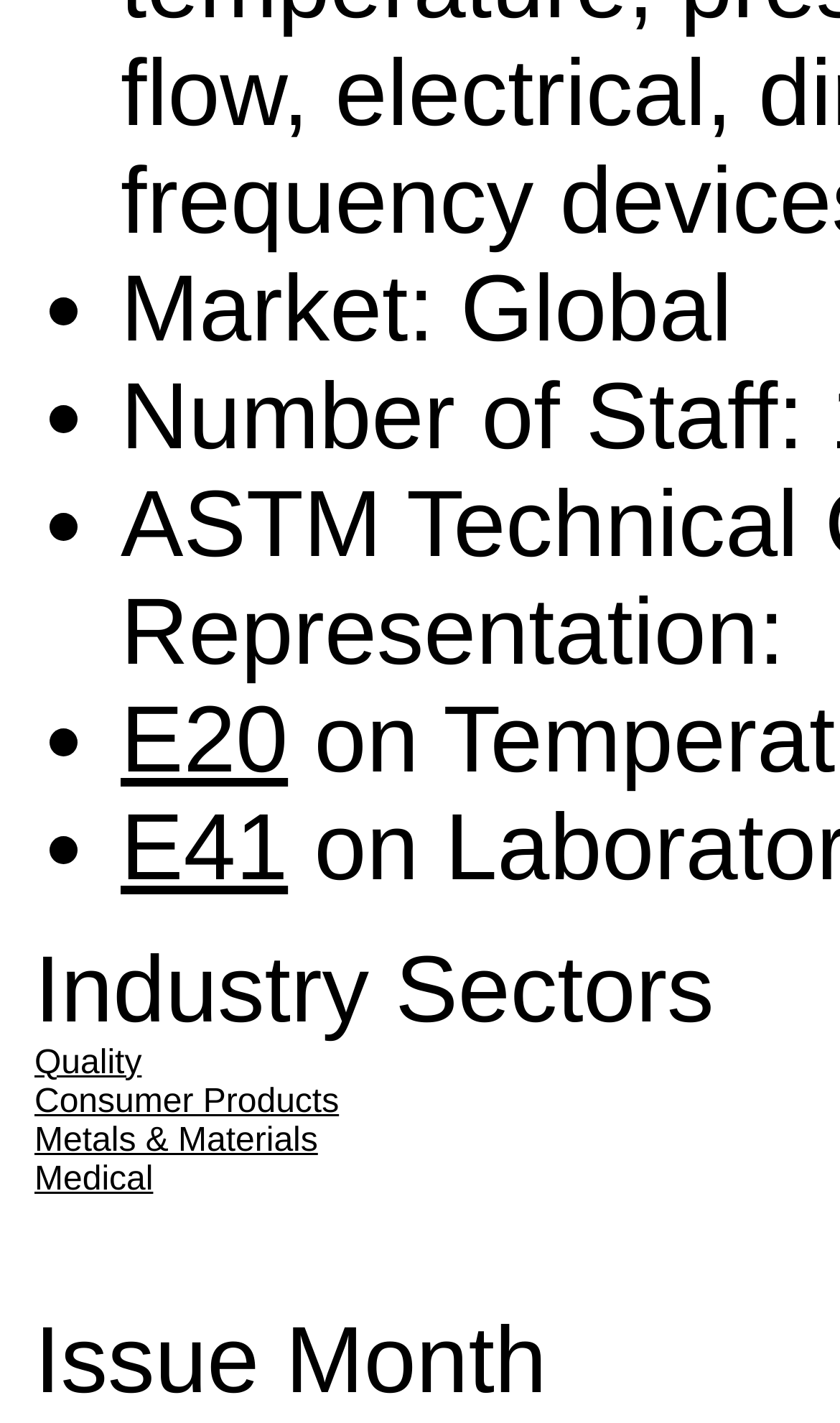Use a single word or phrase to answer the question: What is the last text element on the page?

Issue Month